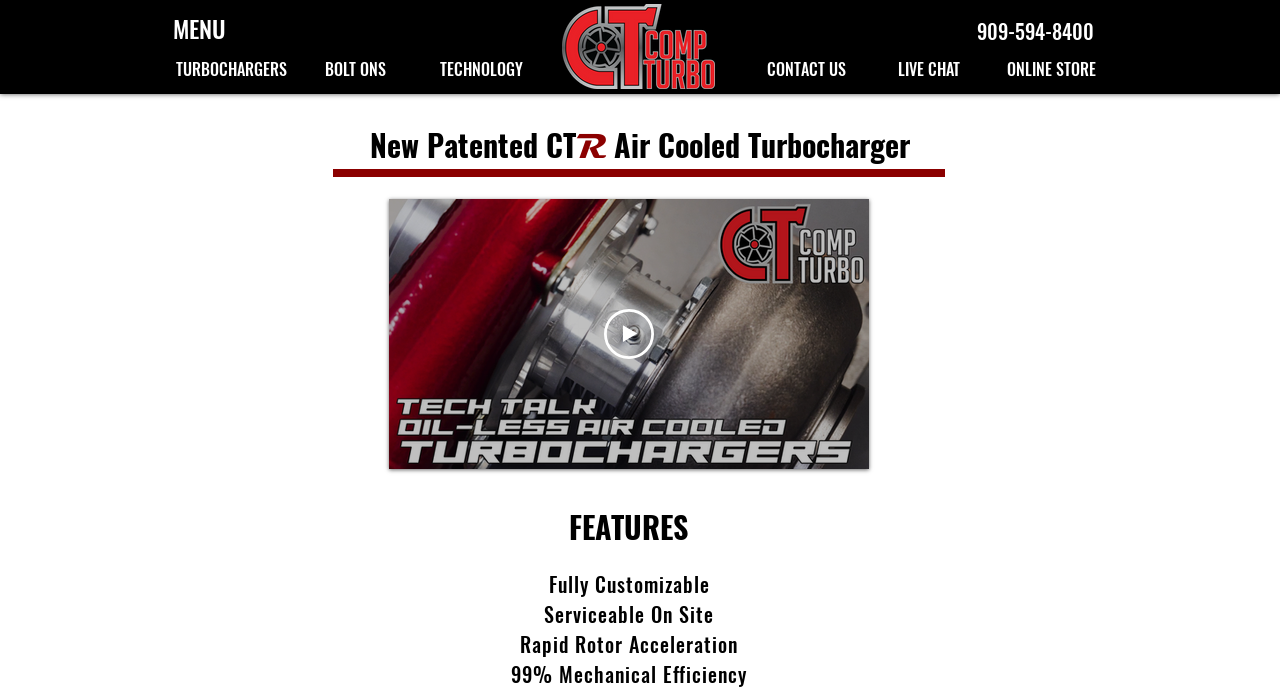Can you specify the bounding box coordinates for the region that should be clicked to fulfill this instruction: "Start the video".

[0.472, 0.445, 0.511, 0.517]